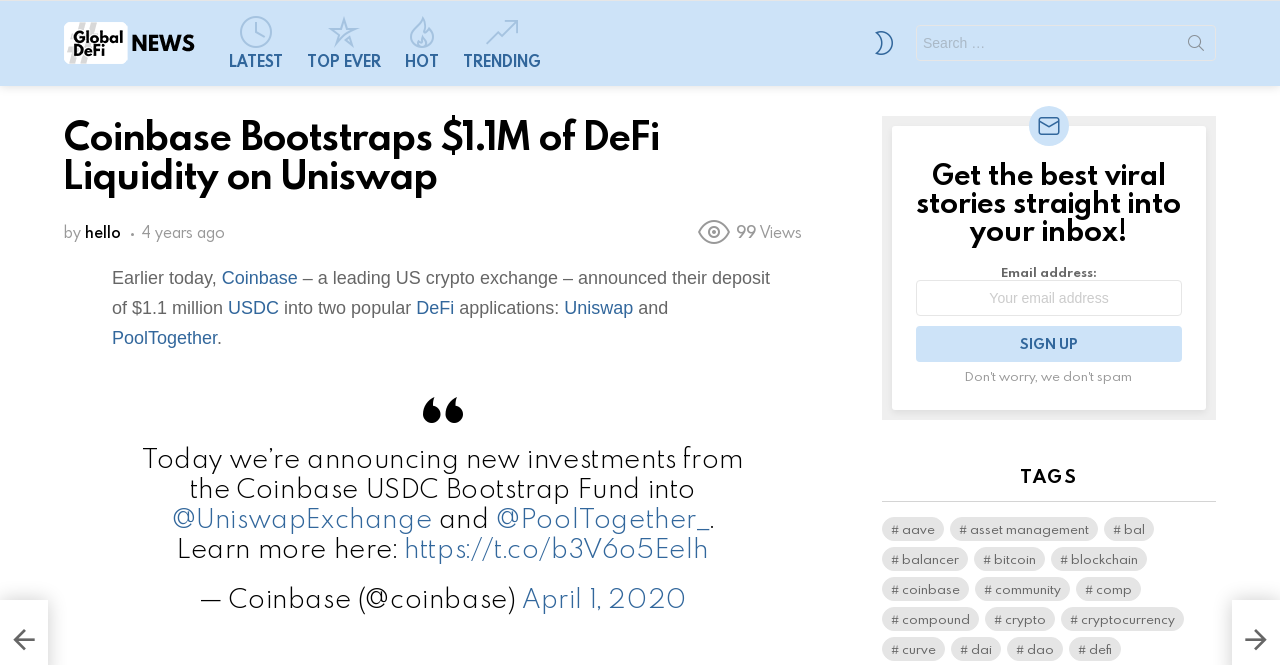Locate the bounding box coordinates of the element's region that should be clicked to carry out the following instruction: "Learn more about DeFi". The coordinates need to be four float numbers between 0 and 1, i.e., [left, top, right, bottom].

[0.835, 0.957, 0.876, 0.993]